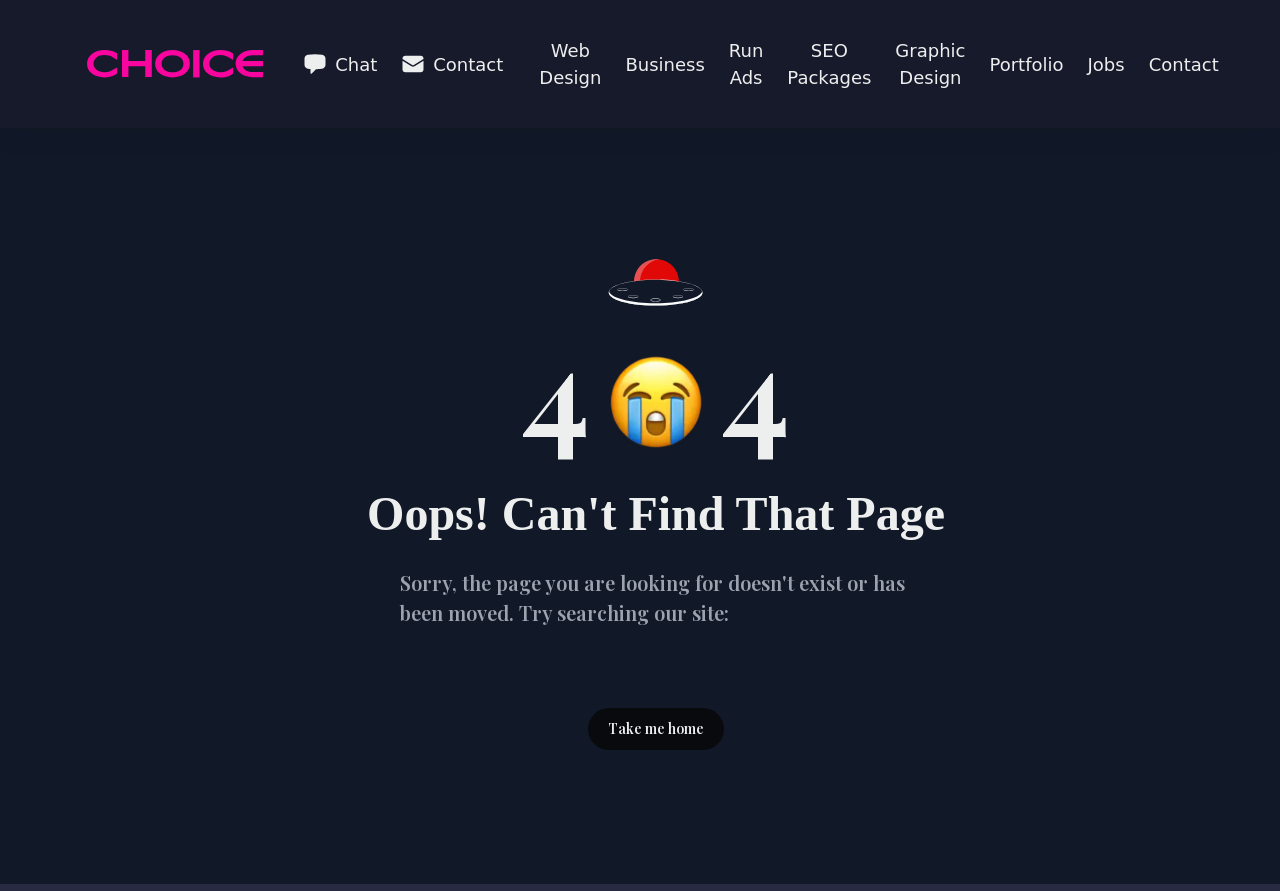Describe all the key features of the webpage in detail.

This webpage appears to be an error page, with a prominent heading "Oops! Can't Find That Page" located near the top center of the page. 

At the top left, there is a link with an accompanying image, and a button labeled "Send us a message" with a "Chat" text next to it. To the right of the button, there is another "Send us a message" element with a "Contact" text next to it.

Below these elements, there is a vertical menu bar that spans most of the page's width, containing seven menu items: "Web Design Menu Item", "Business Menu Item", "Run Ads Menu Item", "SEO Packages Menu Item", "Graphic Design Menu Item", "Portfolio Menu Item", and "Jobs Menu Item", each with a corresponding link and menu item. The "Contact Menu Item" is the last item in the menu bar.

On the left side of the page, near the middle, there is a static text "4". At the bottom center of the page, there is a link labeled "Take me home".